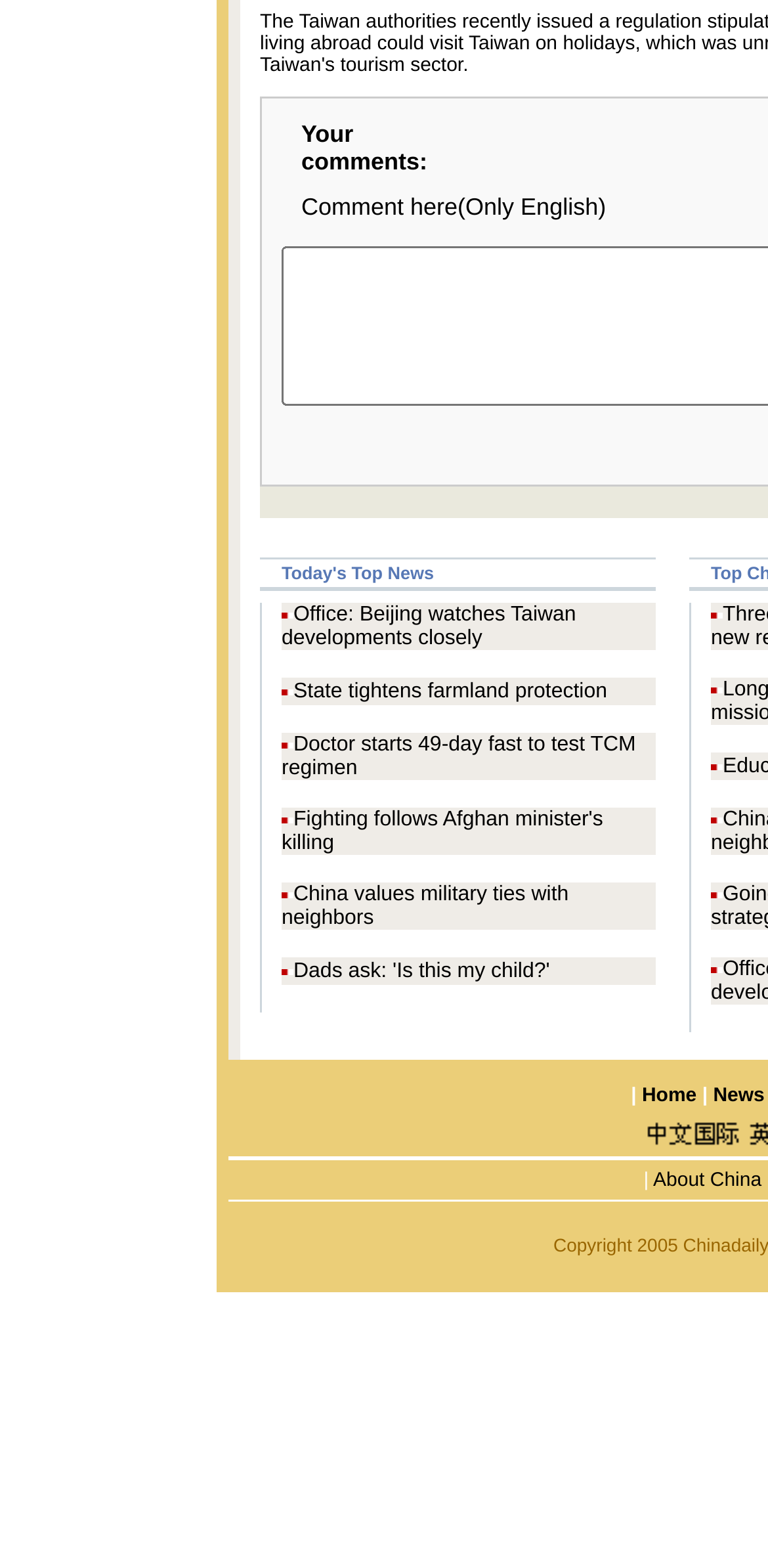Given the element description, predict the bounding box coordinates in the format (top-left x, top-left y, bottom-right x, bottom-right y), using floating point numbers between 0 and 1: Nederlands

None